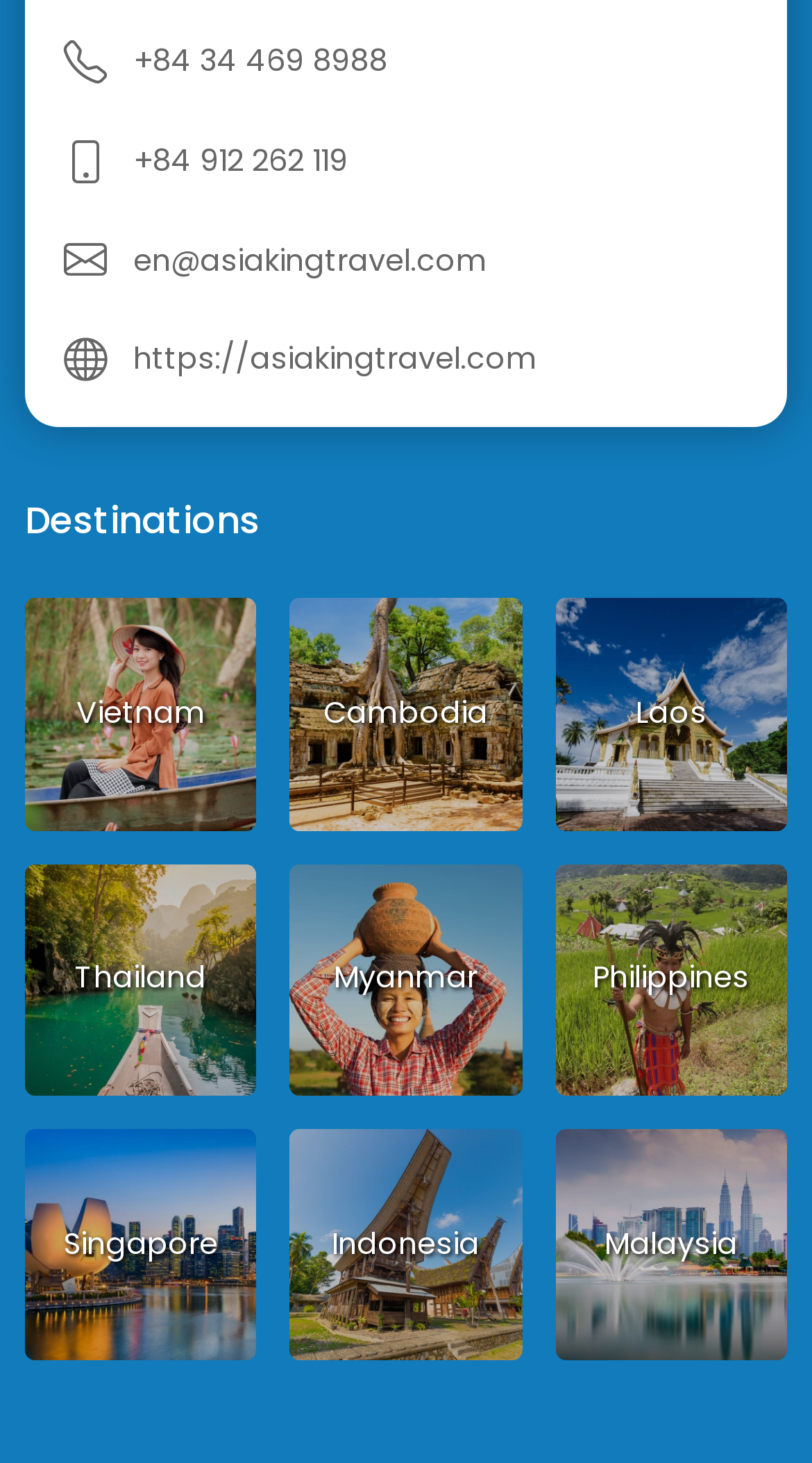Point out the bounding box coordinates of the section to click in order to follow this instruction: "Contact via email".

[0.164, 0.163, 0.6, 0.192]